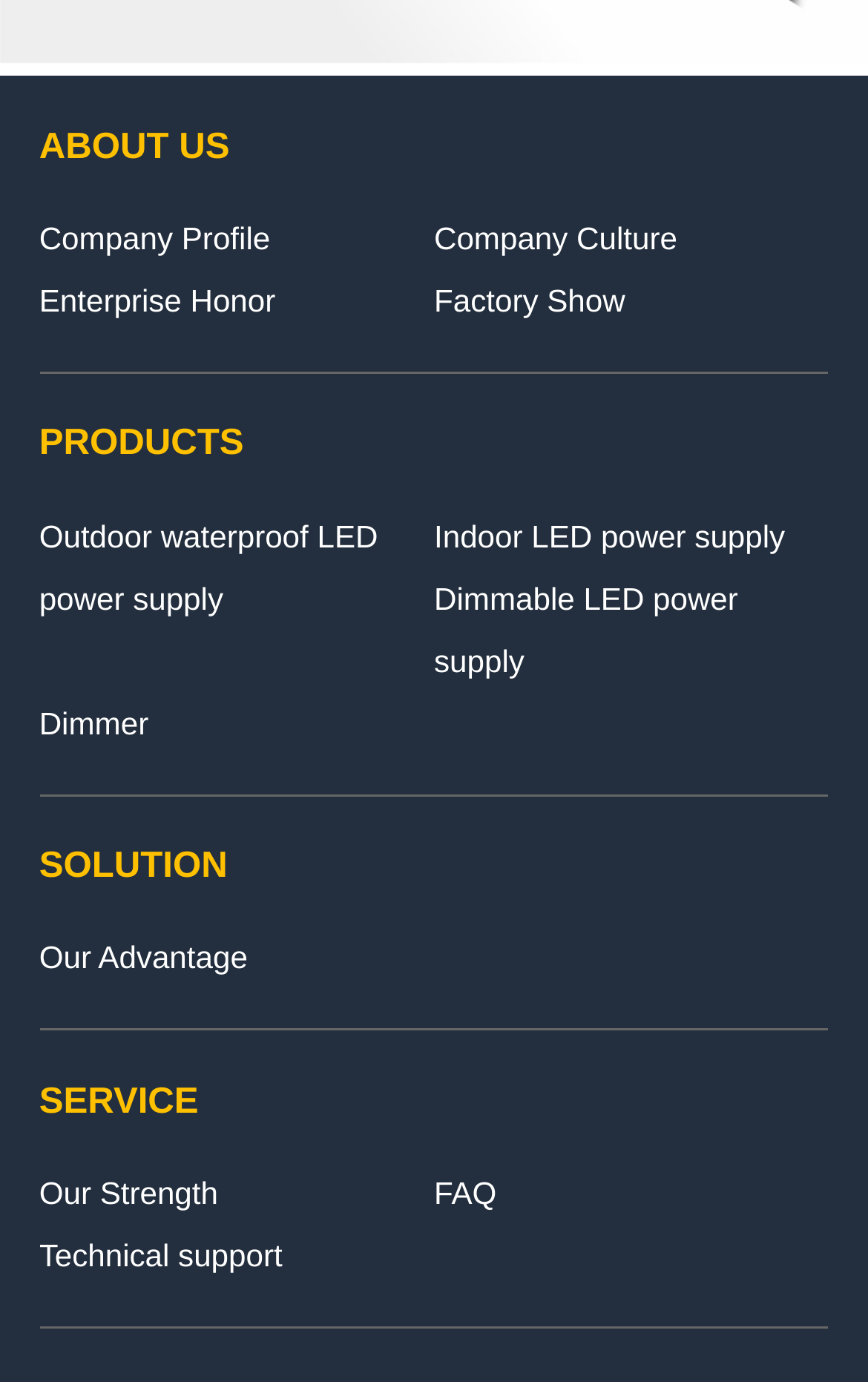Please specify the bounding box coordinates in the format (top-left x, top-left y, bottom-right x, bottom-right y), with values ranging from 0 to 1. Identify the bounding box for the UI component described as follows: Company Profile

[0.045, 0.159, 0.311, 0.185]